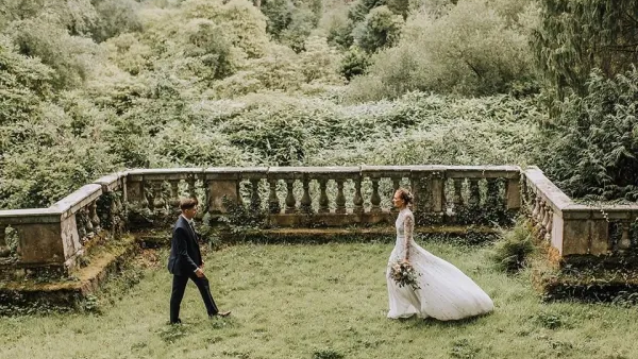Generate a descriptive account of all visible items and actions in the image.

In a tranquil outdoor setting surrounded by lush greenery, a couple is captured in a poignant moment. The scene features a bride in an elegant gown, adorned with delicate lace details, holding a bouquet of flowers, standing gracefully on a manicured lawn. She faces the groom, who is dressed in a classic navy suit, as they walk towards each other. Behind them, a beautifully weathered stone balustrade frames the soft, verdant landscape, enhancing the romantic ambiance. The backdrop is a vibrant tapestry of varied shades of green, indicating a rich, natural environment that evokes feelings of intimacy and serenity. This moment encapsulates the essence of love and commitment, set against a picturesque, timeless landscape.